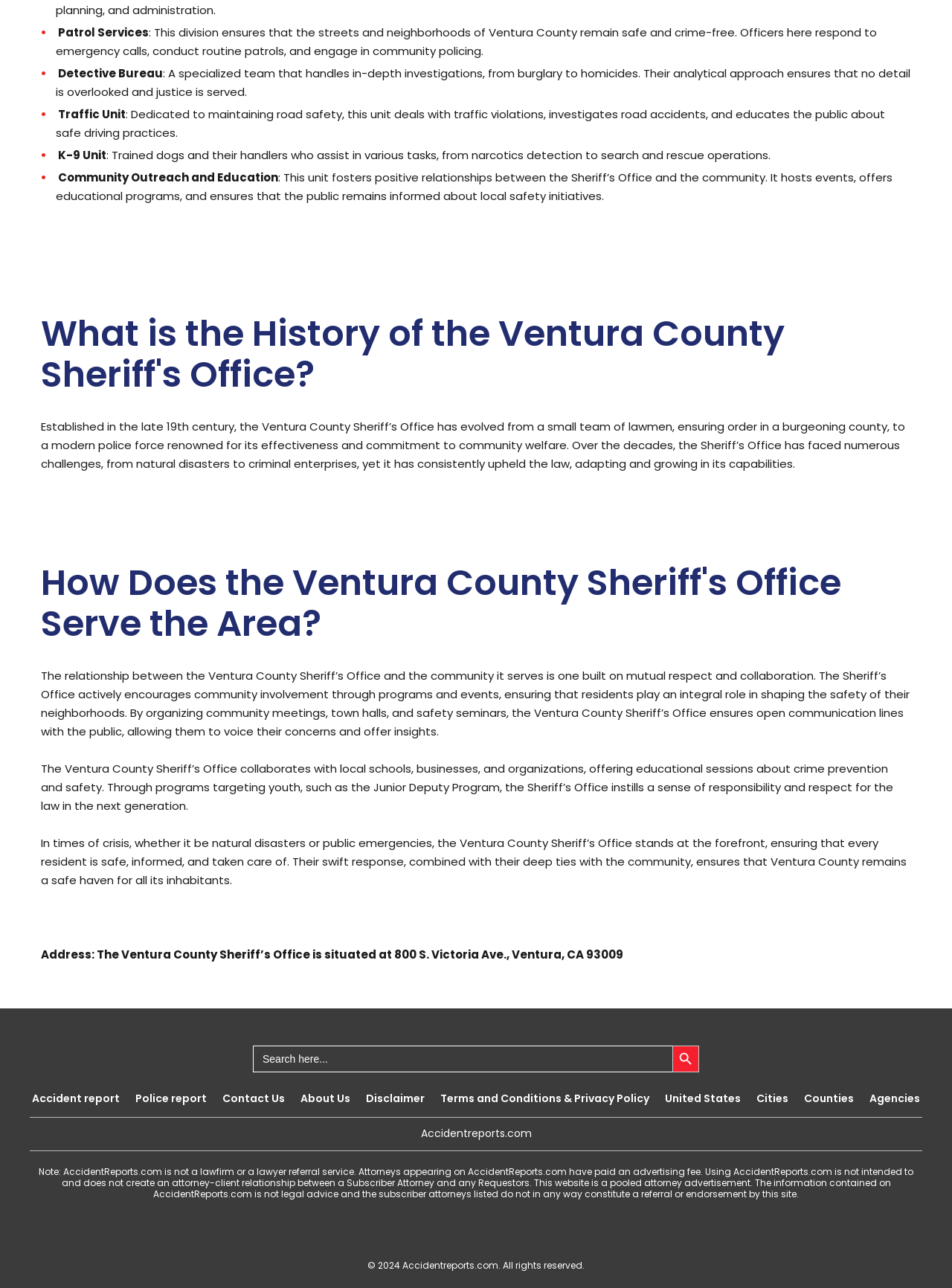Please specify the bounding box coordinates of the clickable region necessary for completing the following instruction: "Check DMCA.com Protection Status". The coordinates must consist of four float numbers between 0 and 1, i.e., [left, top, right, bottom].

[0.453, 0.939, 0.547, 0.949]